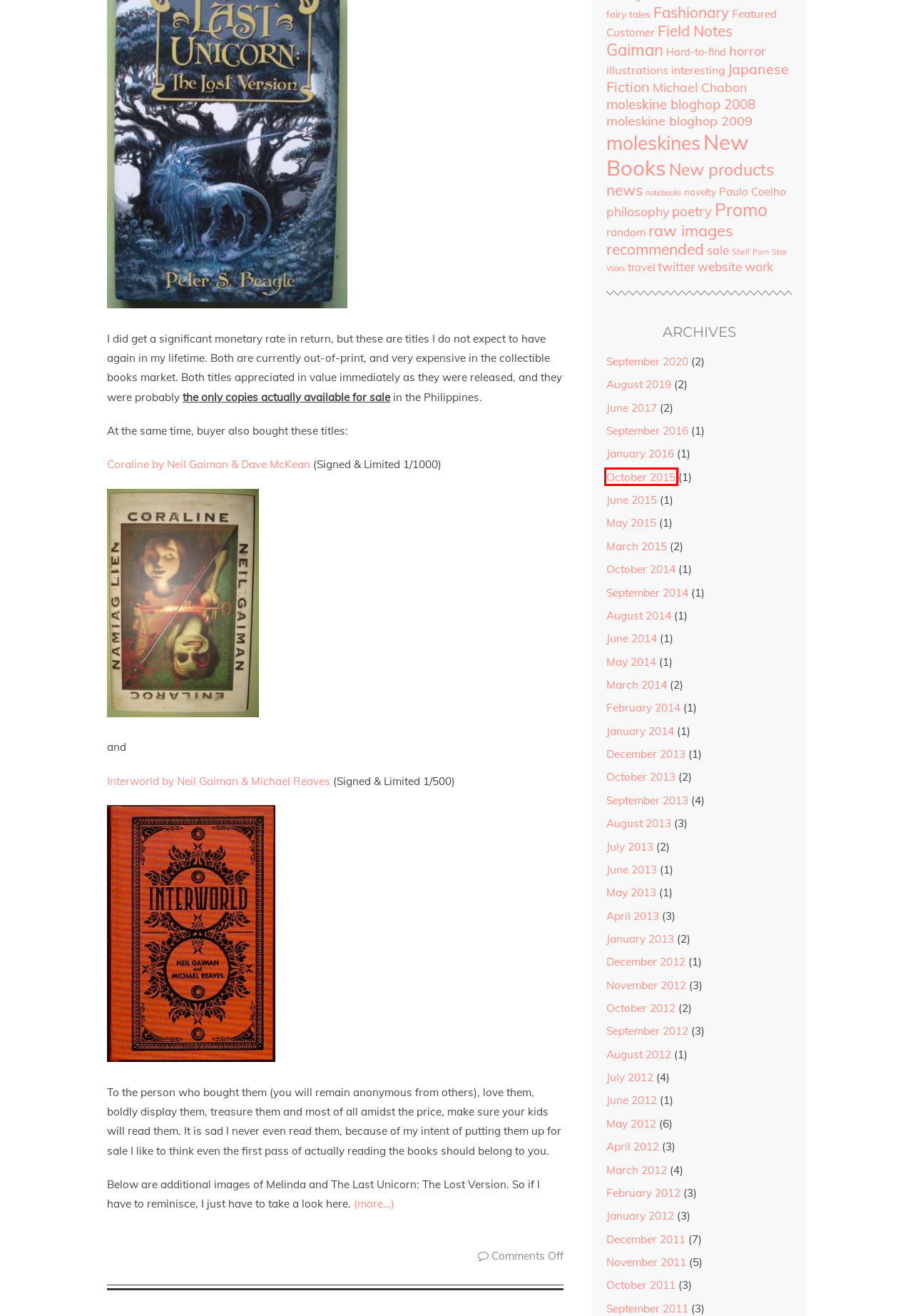A screenshot of a webpage is given with a red bounding box around a UI element. Choose the description that best matches the new webpage shown after clicking the element within the red bounding box. Here are the candidates:
A. September 2020 - Avalon.ph Blog
B. June 2017 - Avalon.ph Blog
C. illustrations Archives - Avalon.ph Blog
D. October 2013 - Avalon.ph Blog
E. Fashionary Archives - Avalon.ph Blog
F. September 2013 - Avalon.ph Blog
G. May 2013 - Avalon.ph Blog
H. October 2015 - Avalon.ph Blog

H